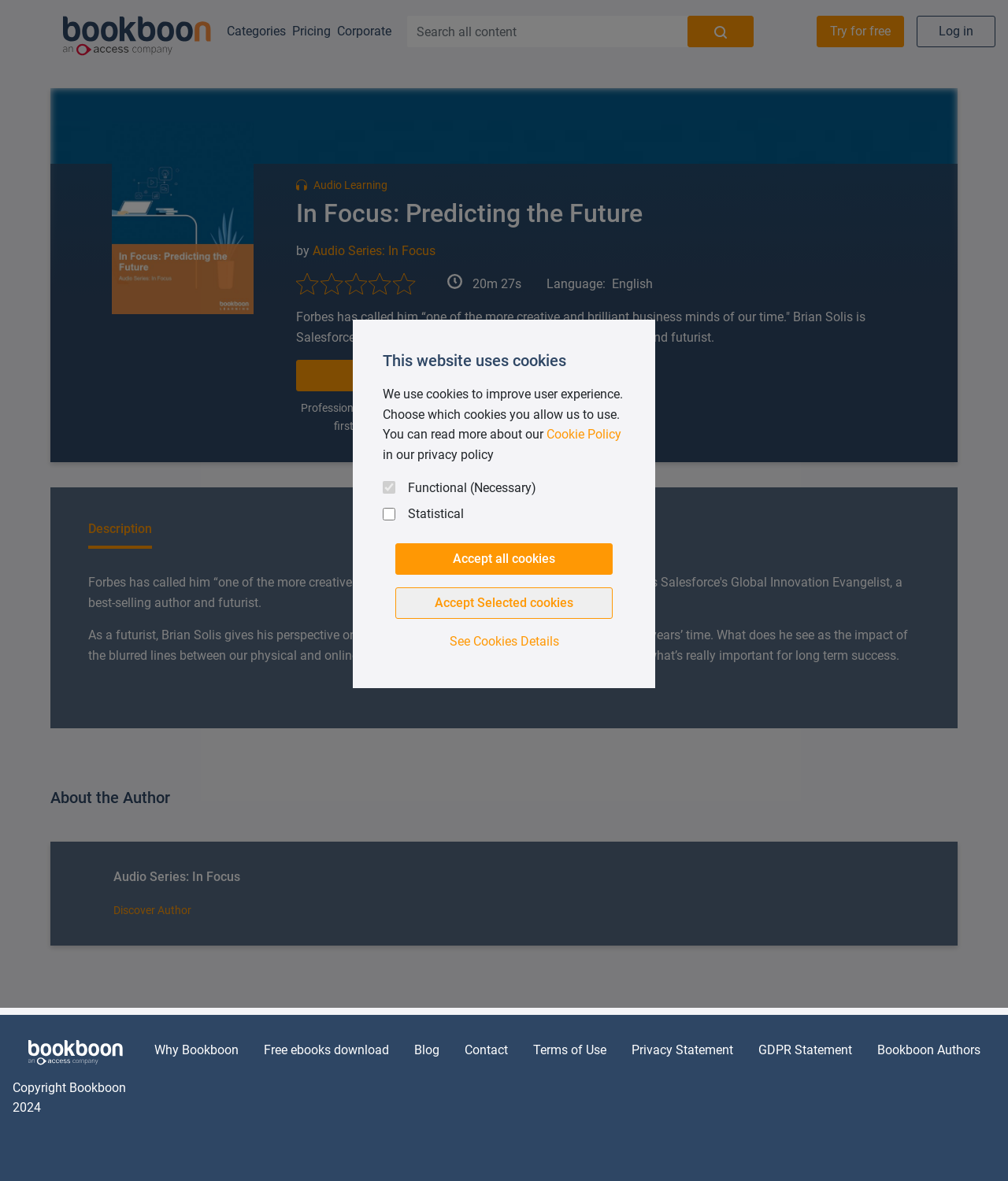Please locate the bounding box coordinates of the element that should be clicked to complete the given instruction: "Try for free".

[0.81, 0.013, 0.897, 0.04]